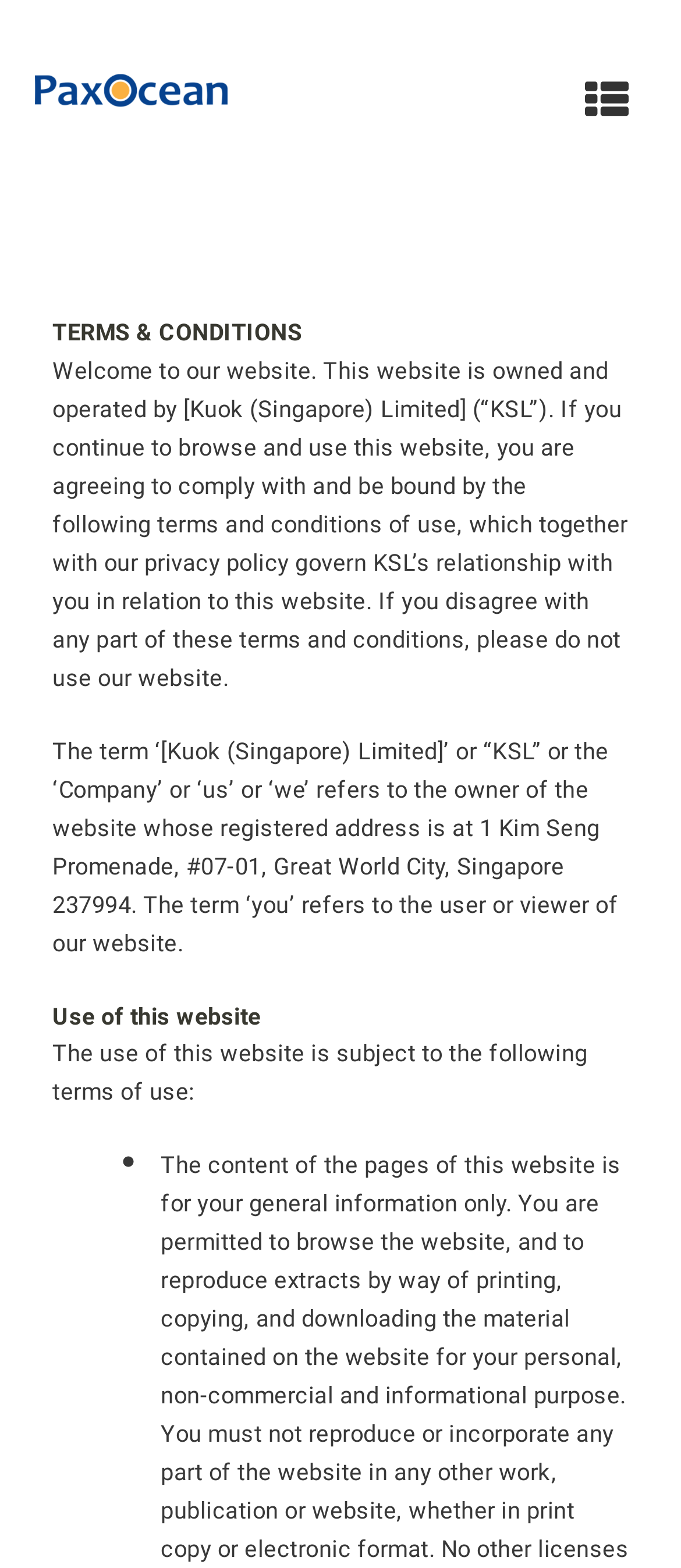What is the purpose of this website?
By examining the image, provide a one-word or phrase answer.

To provide terms and conditions